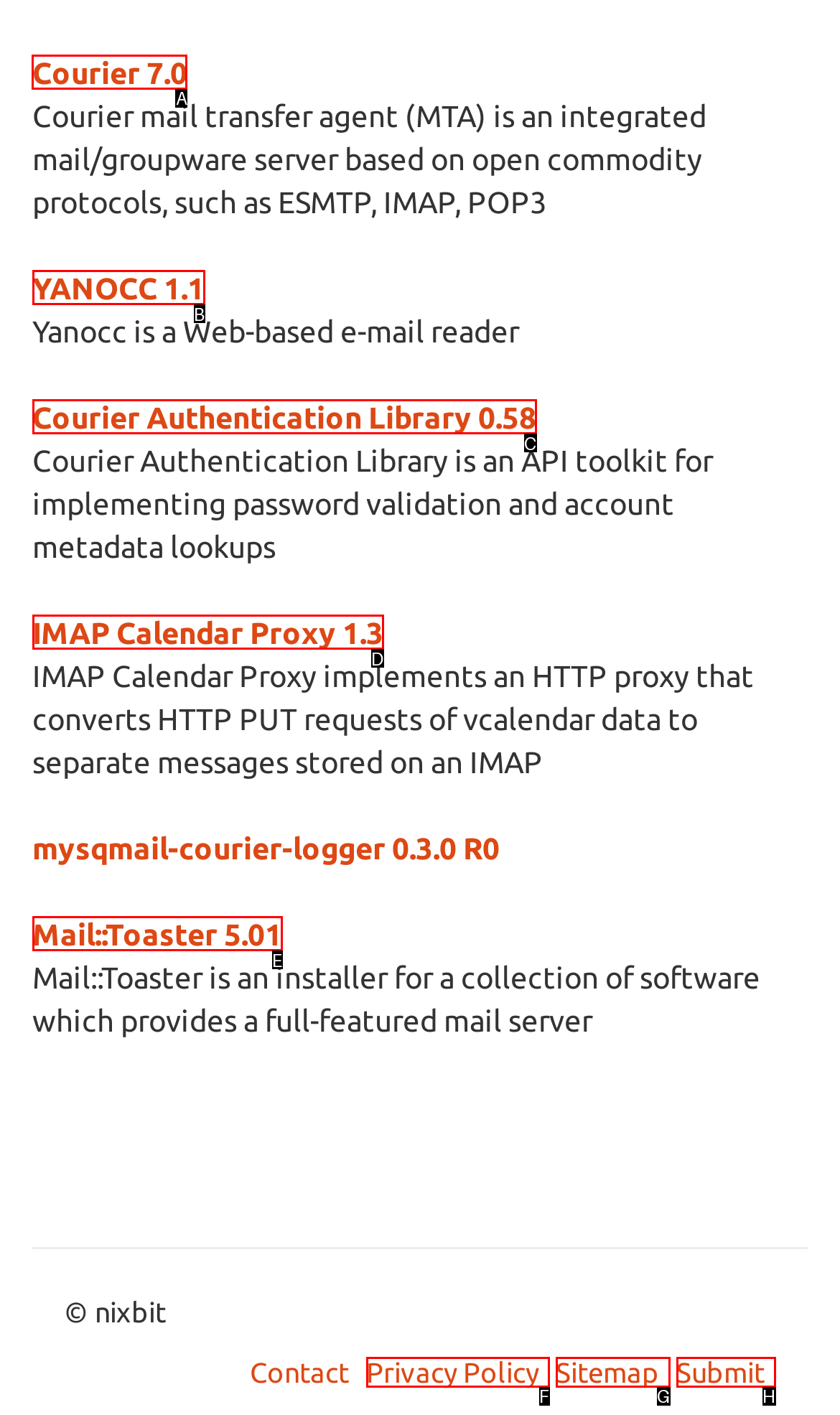To complete the task: Click on Courier 7.0 link, which option should I click? Answer with the appropriate letter from the provided choices.

A